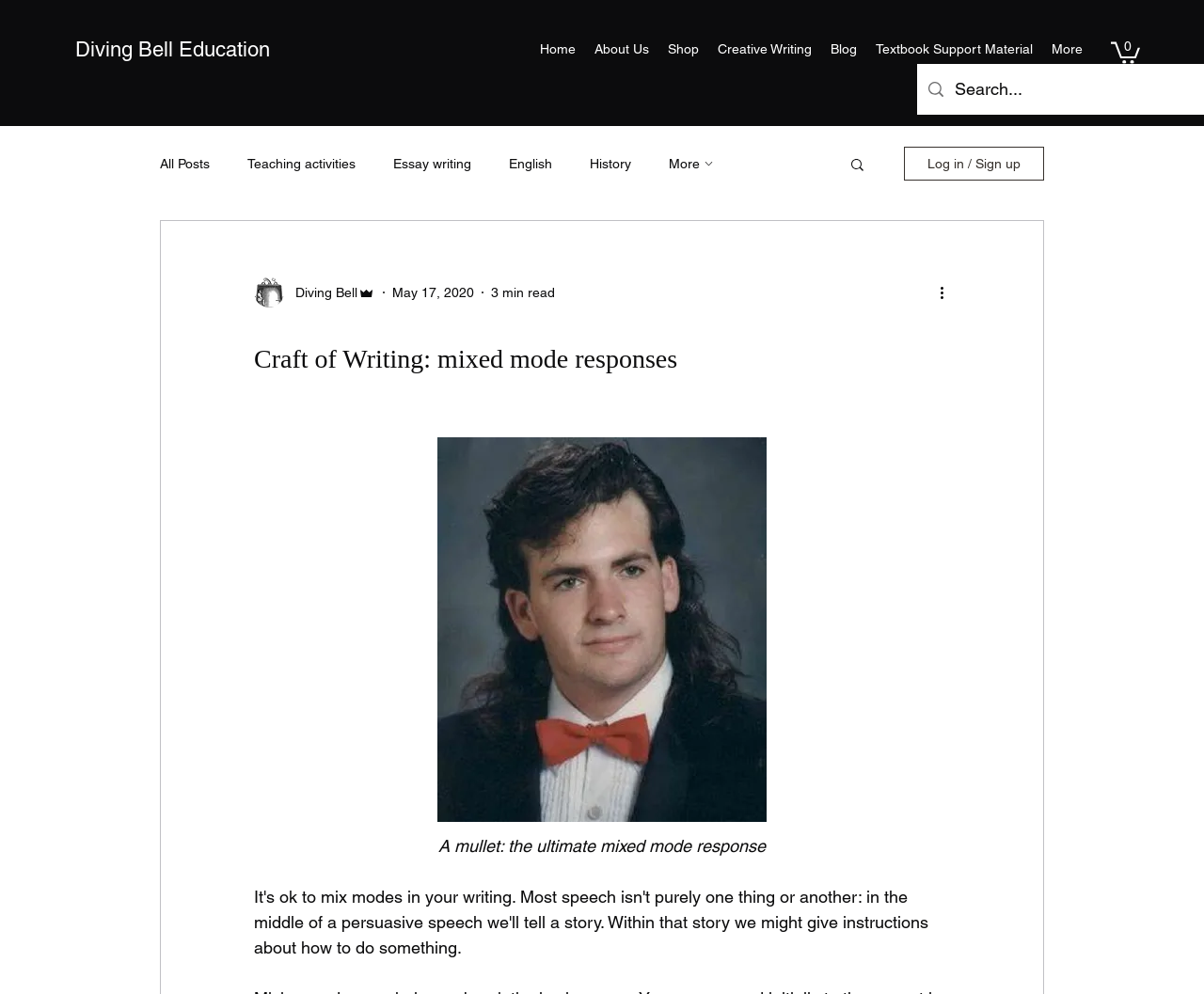Identify the bounding box coordinates for the UI element that matches this description: "Blog".

[0.682, 0.035, 0.72, 0.063]